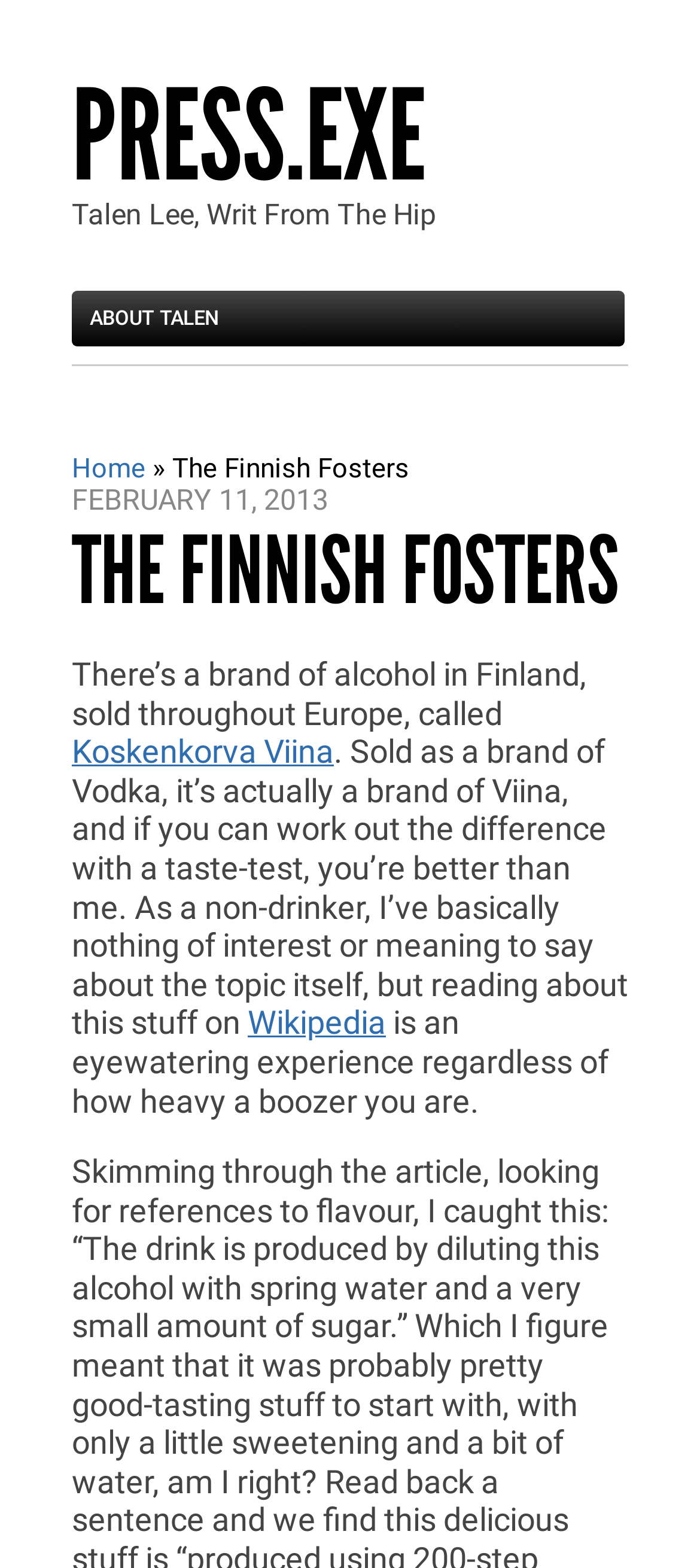Illustrate the webpage thoroughly, mentioning all important details.

The webpage appears to be a blog post or article with a title "The Finnish Fosters" and a subtitle "FEBRUARY 11, 2013" located at the top. Below the title, there is a paragraph of text that discusses a brand of alcohol in Finland called Koskenkorva Viina, which is actually a type of Viina, not Vodka. The text also mentions that the author is not a drinker and finds reading about the topic on Wikipedia to be an overwhelming experience.

At the top left of the page, there are several links, including "PRESS.EXE", "ABOUT TALEN", and "Home", which are likely navigation links. There is also a small arrow symbol "»" between the "Home" link and the title "The Finnish Fosters".

The text is divided into several sections, with the main content occupying the majority of the page. There are no images on the page. The overall layout is simple, with a focus on the text content.